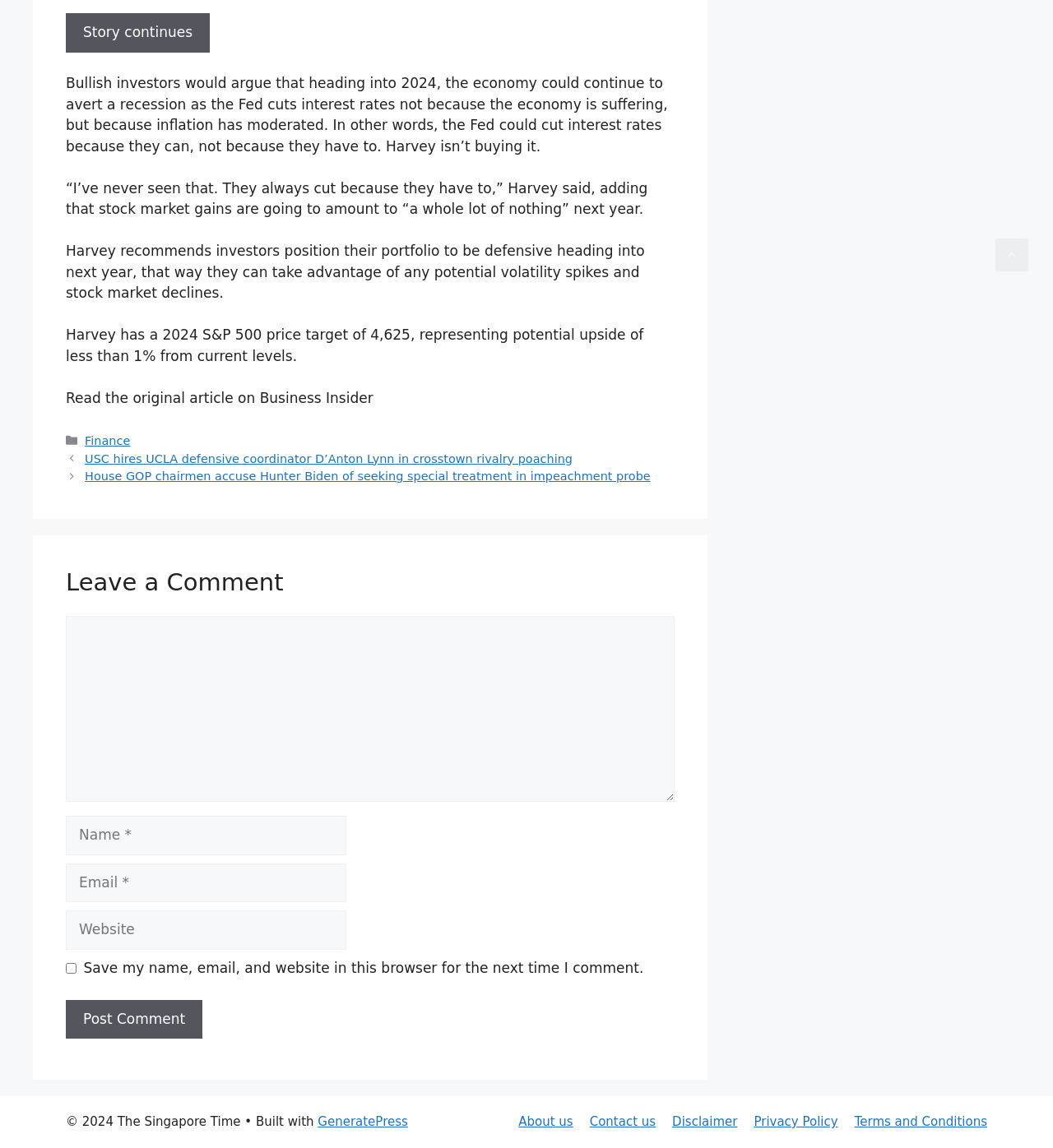Based on the provided description, "title="Facebook"", find the bounding box of the corresponding UI element in the screenshot.

None